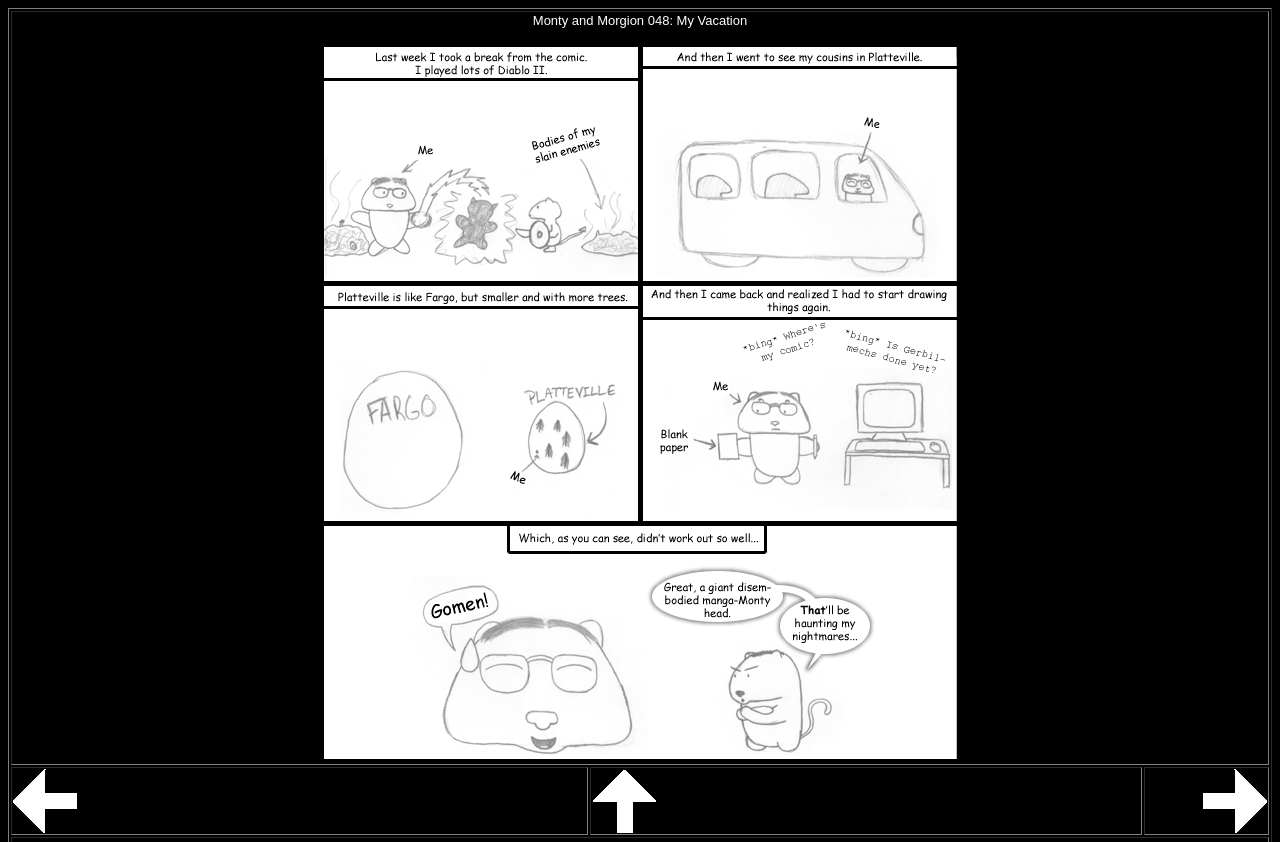Generate a thorough explanation of the webpage's elements.

The webpage is divided into two main sections. The top section takes up most of the page and contains a large image that spans almost the entire width, with a small gap on the left and right sides. The image is accompanied by a caption, "Monty and Morgion 048: My Vacation".

Below the top section, there is a bottom section that contains three grid cells arranged horizontally. The left grid cell contains a small image, the middle grid cell contains a link with a small image, and the right grid cell contains another small image. The link in the middle grid cell is positioned near the top of the grid cell, leaving some empty space below it. The small images in the bottom section are arranged in a row, with the left image aligned to the left edge of the page, the middle image centered, and the right image aligned to the right edge of the page.